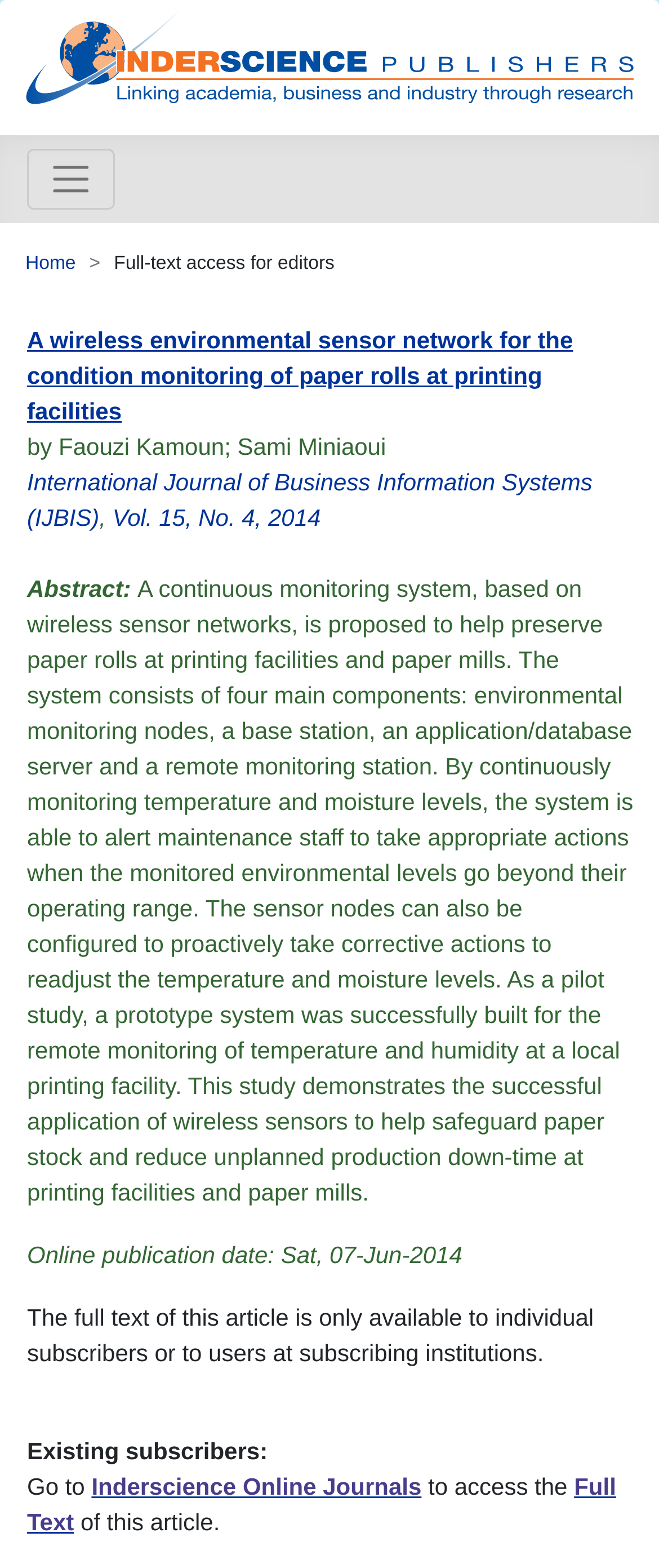Could you specify the bounding box coordinates for the clickable section to complete the following instruction: "Visit the home page"?

[0.038, 0.162, 0.115, 0.175]